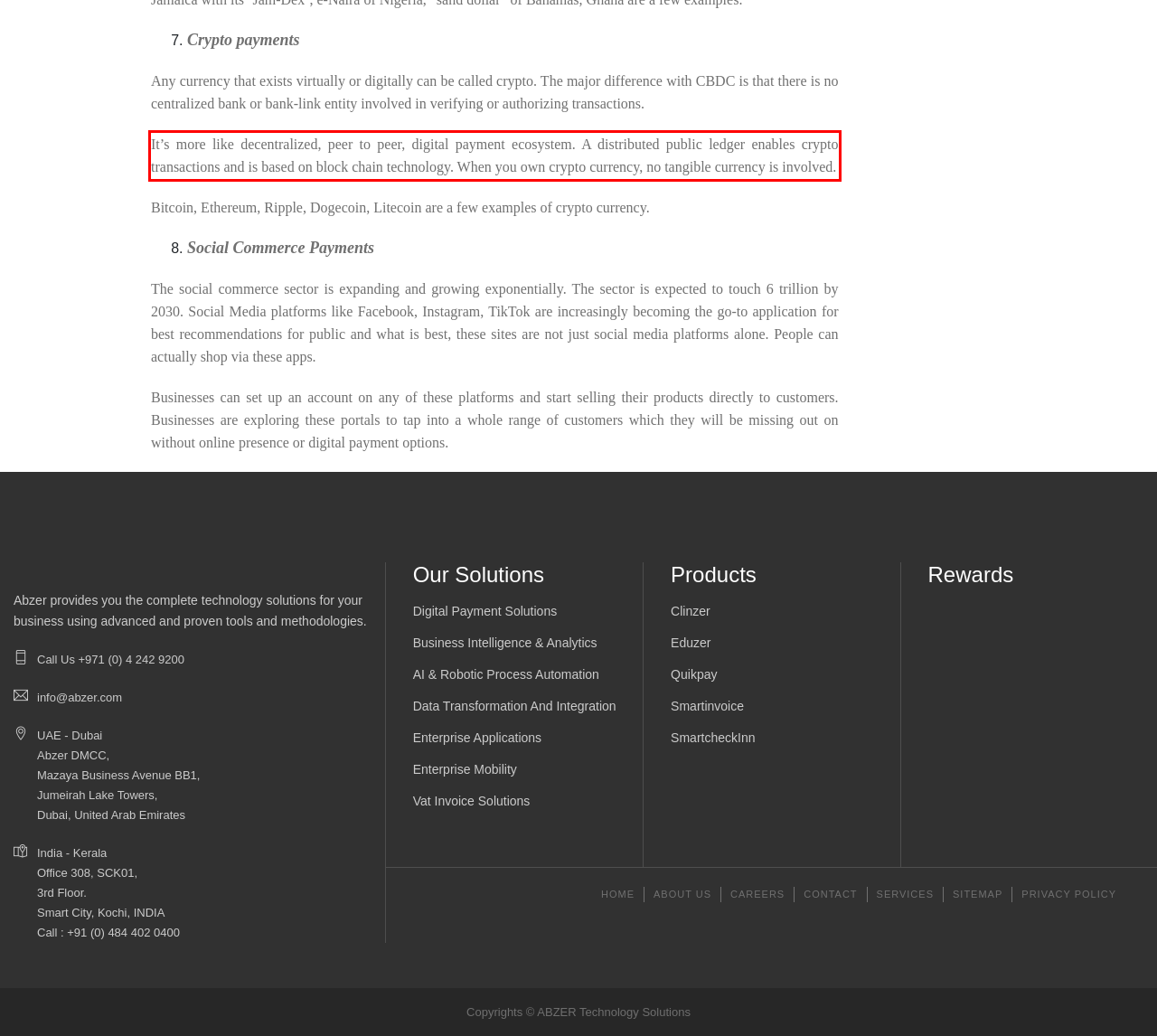Within the provided webpage screenshot, find the red rectangle bounding box and perform OCR to obtain the text content.

It’s more like decentralized, peer to peer, digital payment ecosystem. A distributed public ledger enables crypto transactions and is based on block chain technology. When you own crypto currency, no tangible currency is involved.